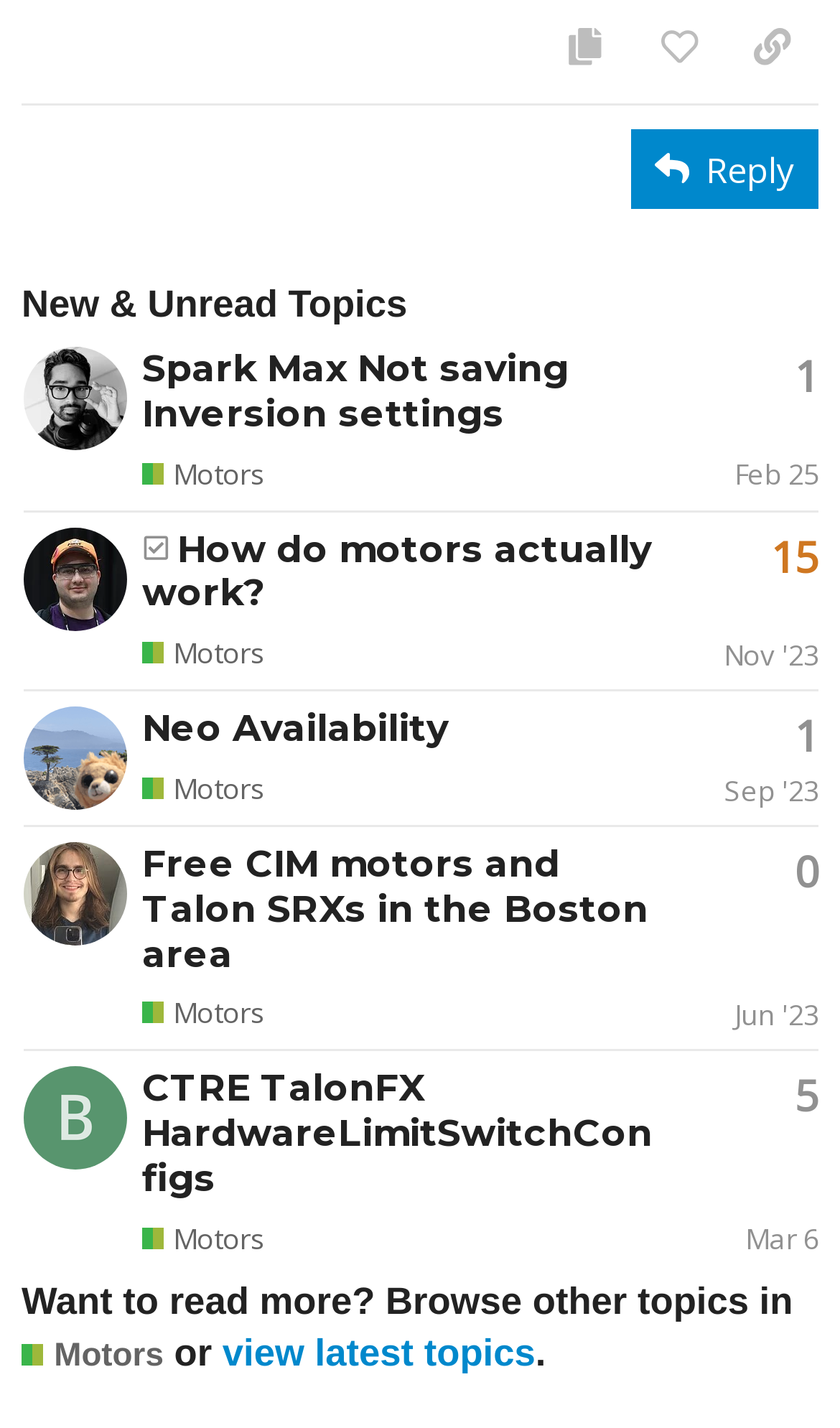Locate the bounding box of the user interface element based on this description: "aria-label="viggy96's profile, latest poster"".

[0.028, 0.261, 0.151, 0.292]